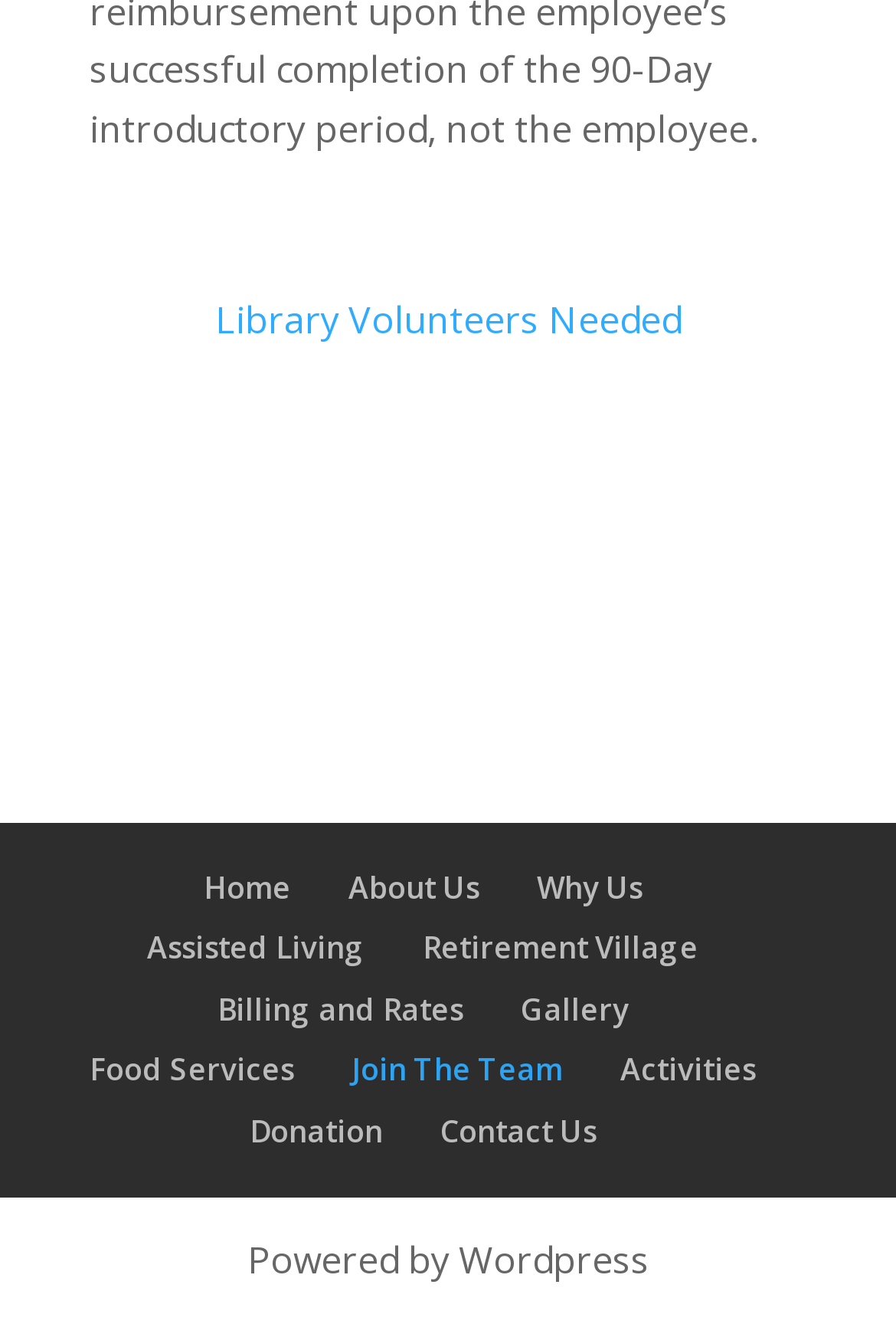Provide the bounding box coordinates for the area that should be clicked to complete the instruction: "Click on Library Volunteers Needed".

[0.24, 0.223, 0.76, 0.261]